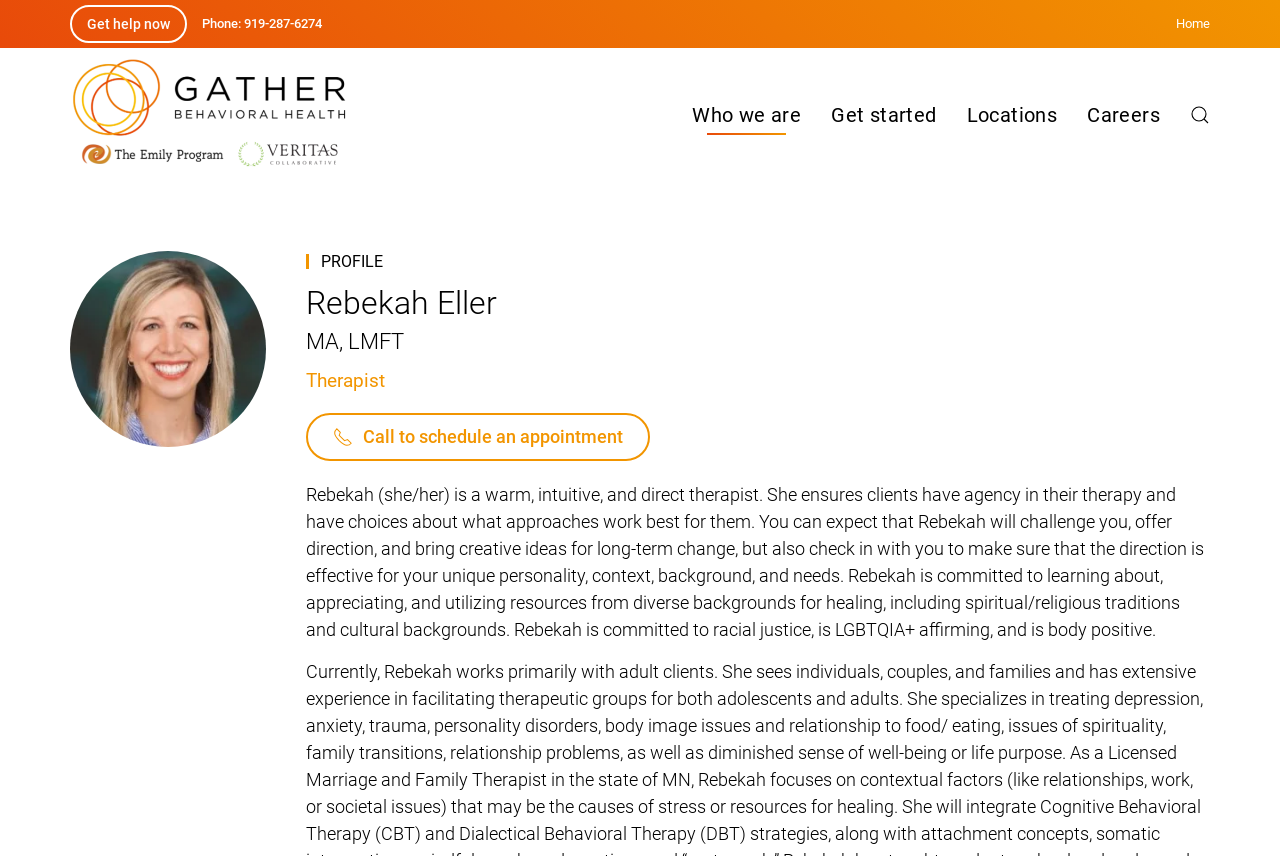Mark the bounding box of the element that matches the following description: "Get help now".

[0.055, 0.006, 0.146, 0.05]